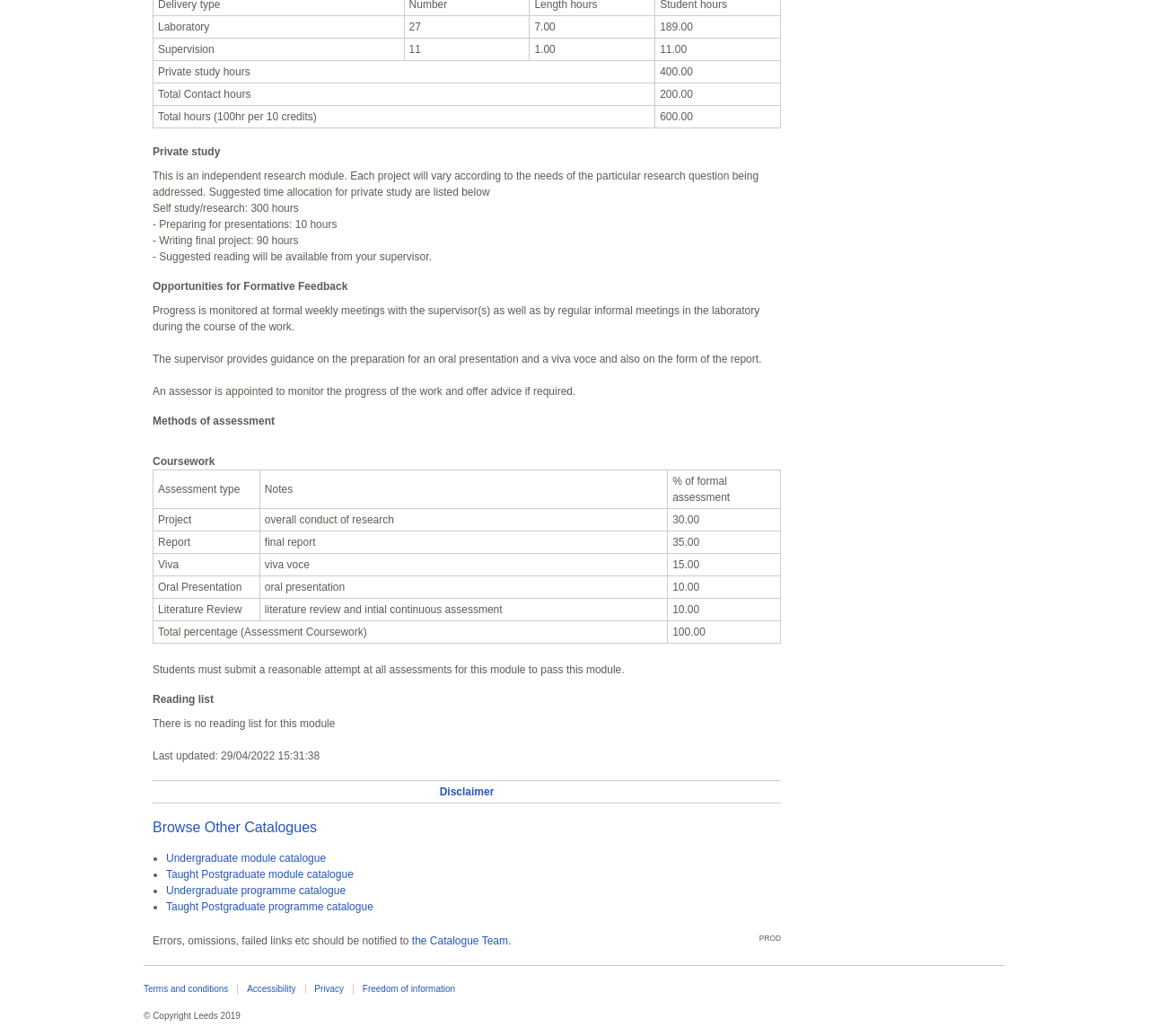Please identify the bounding box coordinates of the region to click in order to complete the given instruction: "View the 'Terms and conditions'". The coordinates should be four float numbers between 0 and 1, i.e., [left, top, right, bottom].

[0.125, 0.95, 0.207, 0.959]